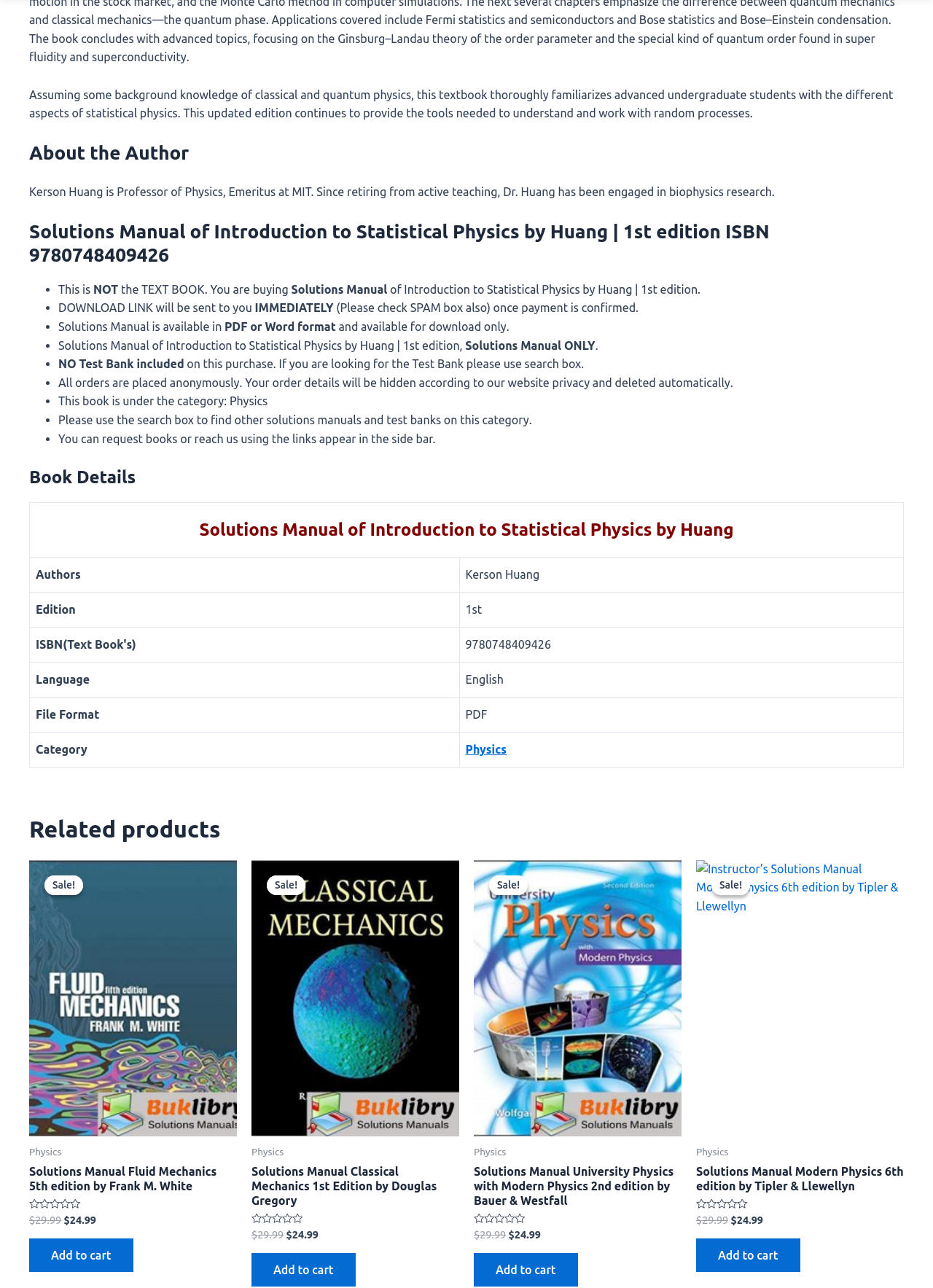Look at the image and write a detailed answer to the question: 
Who is the author of the book?

The author of the book is mentioned in the 'About the Author' section as 'Kerson Huang is Professor of Physics, Emeritus at MIT.' and also in the table under 'Book Details' section.